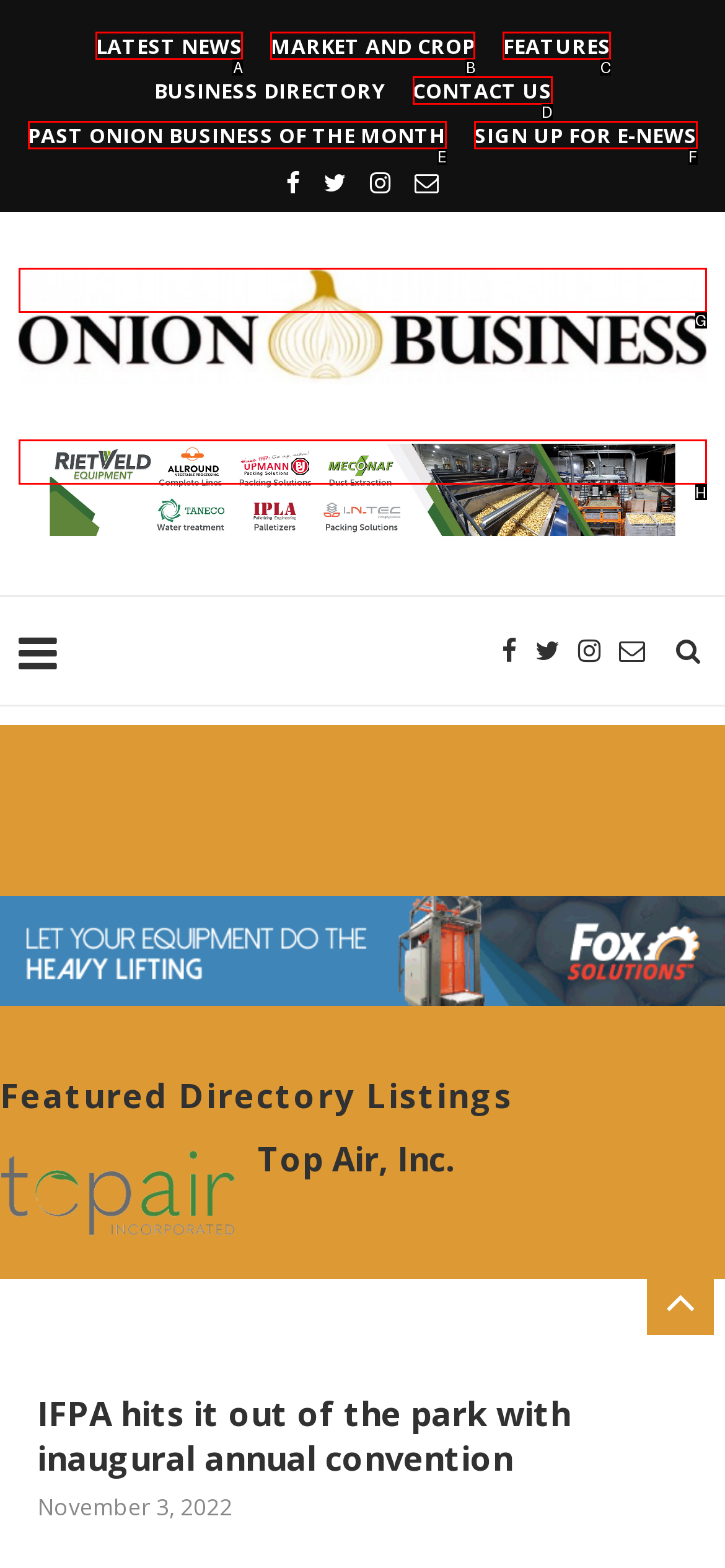Select the option that matches the description: Sign Up for E-News. Answer with the letter of the correct option directly.

F